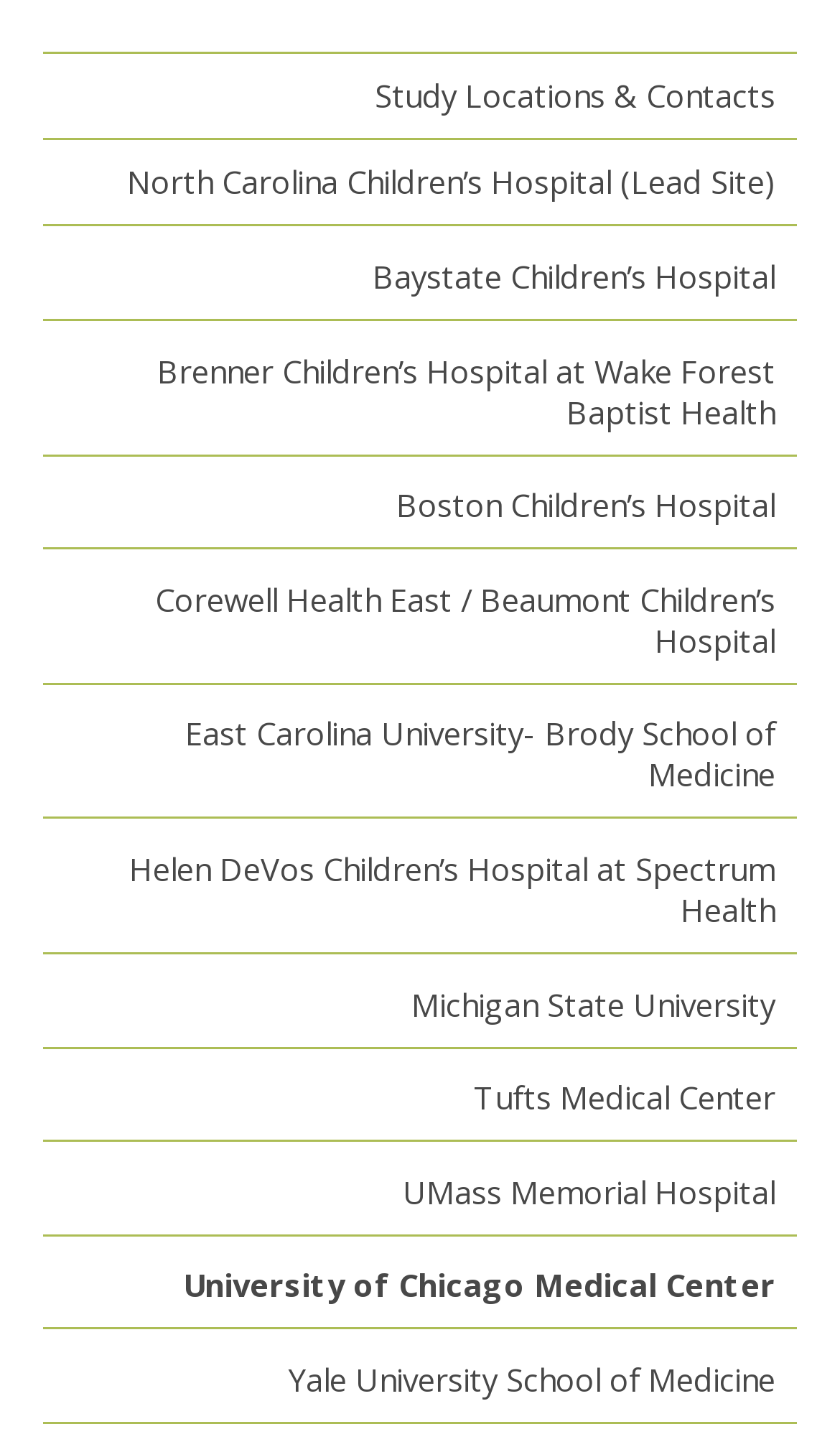Identify the bounding box coordinates for the element you need to click to achieve the following task: "Check Yale University School of Medicine". The coordinates must be four float values ranging from 0 to 1, formatted as [left, top, right, bottom].

[0.051, 0.925, 0.949, 0.984]